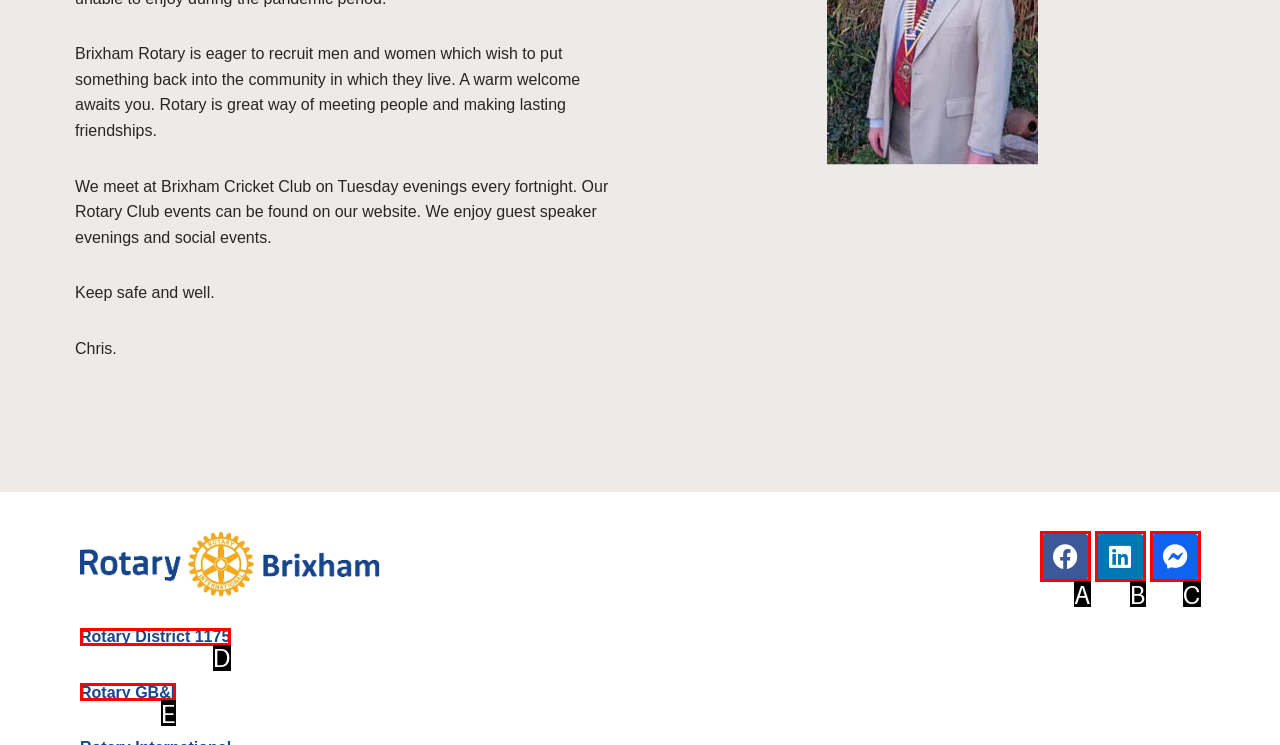Tell me which one HTML element best matches the description: Facebook
Answer with the option's letter from the given choices directly.

A